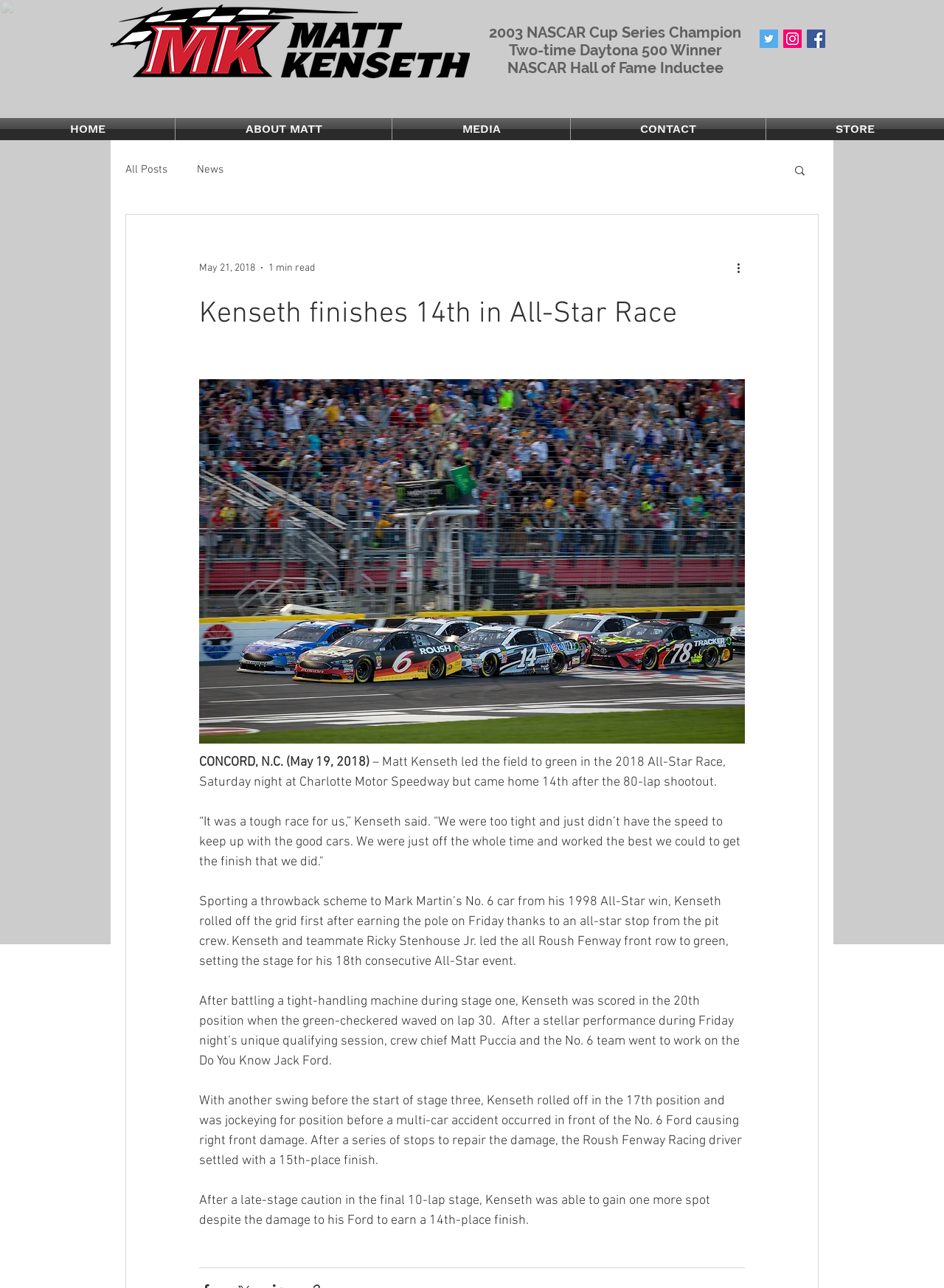Create a detailed narrative describing the layout and content of the webpage.

This webpage is about Matt Kenseth, a NASCAR driver, and his performance in the 2018 All-Star Race. At the top left of the page, there is an image of Matt Kenseth in his racing gear, with a heading below it listing his achievements, including being a 2003 NASCAR Cup Series Champion and a two-time Daytona 500 Winner.

To the right of the image, there is a social bar with links to Twitter, Instagram, and Facebook. Below the social bar, there is a navigation menu with links to different sections of the website, including "HOME", "ABOUT MATT", "MEDIA", "CONTACT", and "STORE".

On the left side of the page, there is another navigation menu with links to "blog" and its subcategories, including "All Posts" and "News". Below this menu, there is a search button with a magnifying glass icon.

The main content of the page is an article about Matt Kenseth's performance in the 2018 All-Star Race. The article is divided into several paragraphs, with a heading at the top that reads "Kenseth finishes 14th in All-Star Race". The text describes Kenseth's experience during the race, including his struggles with a tight-handling machine and his eventual 14th-place finish.

There are no other images on the page besides the ones mentioned above, which are the image of Matt Kenseth, the social media icons, and the magnifying glass icon on the search button.